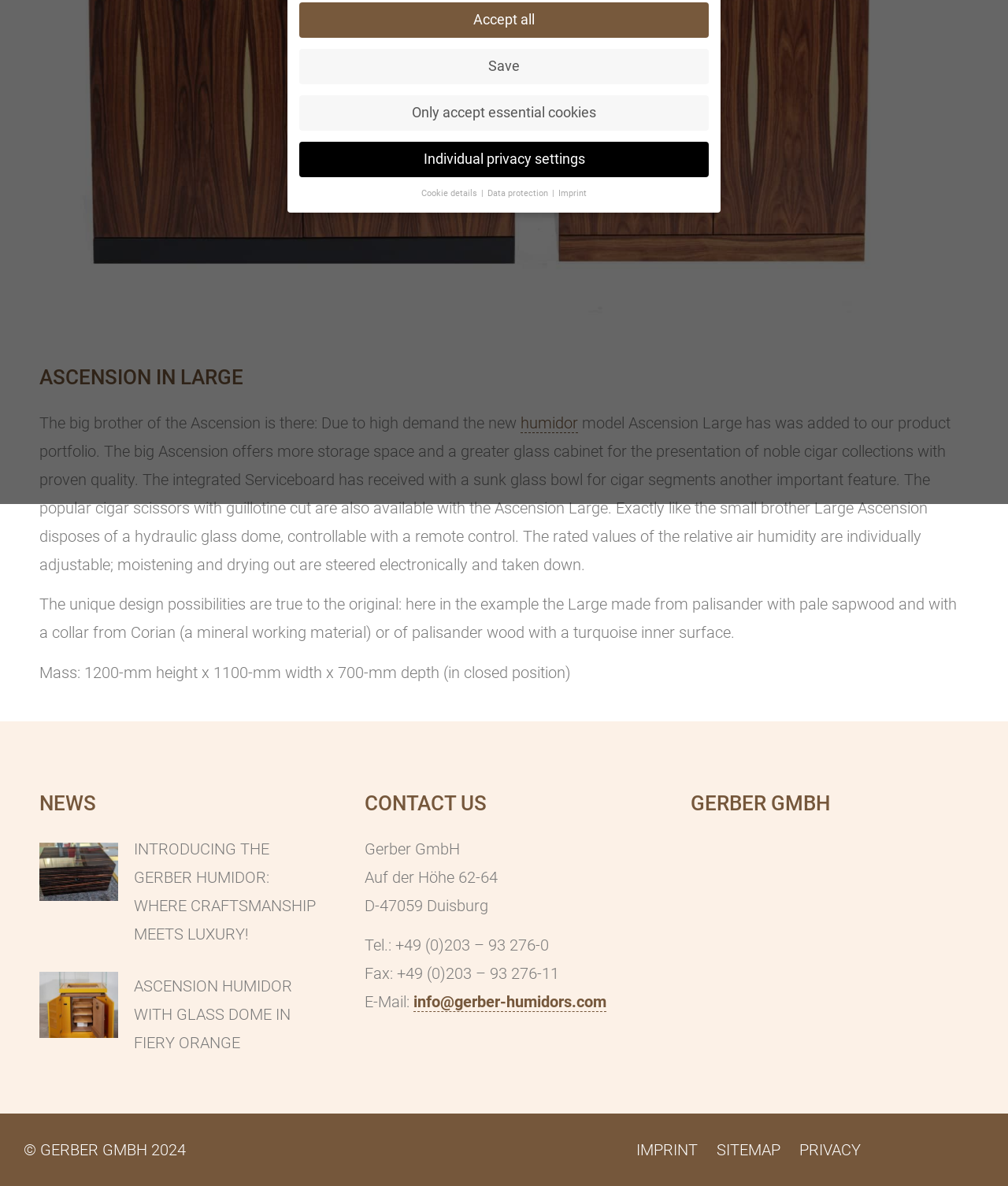Given the webpage screenshot and the description, determine the bounding box coordinates (top-left x, top-left y, bottom-right x, bottom-right y) that define the location of the UI element matching this description: libretto

None